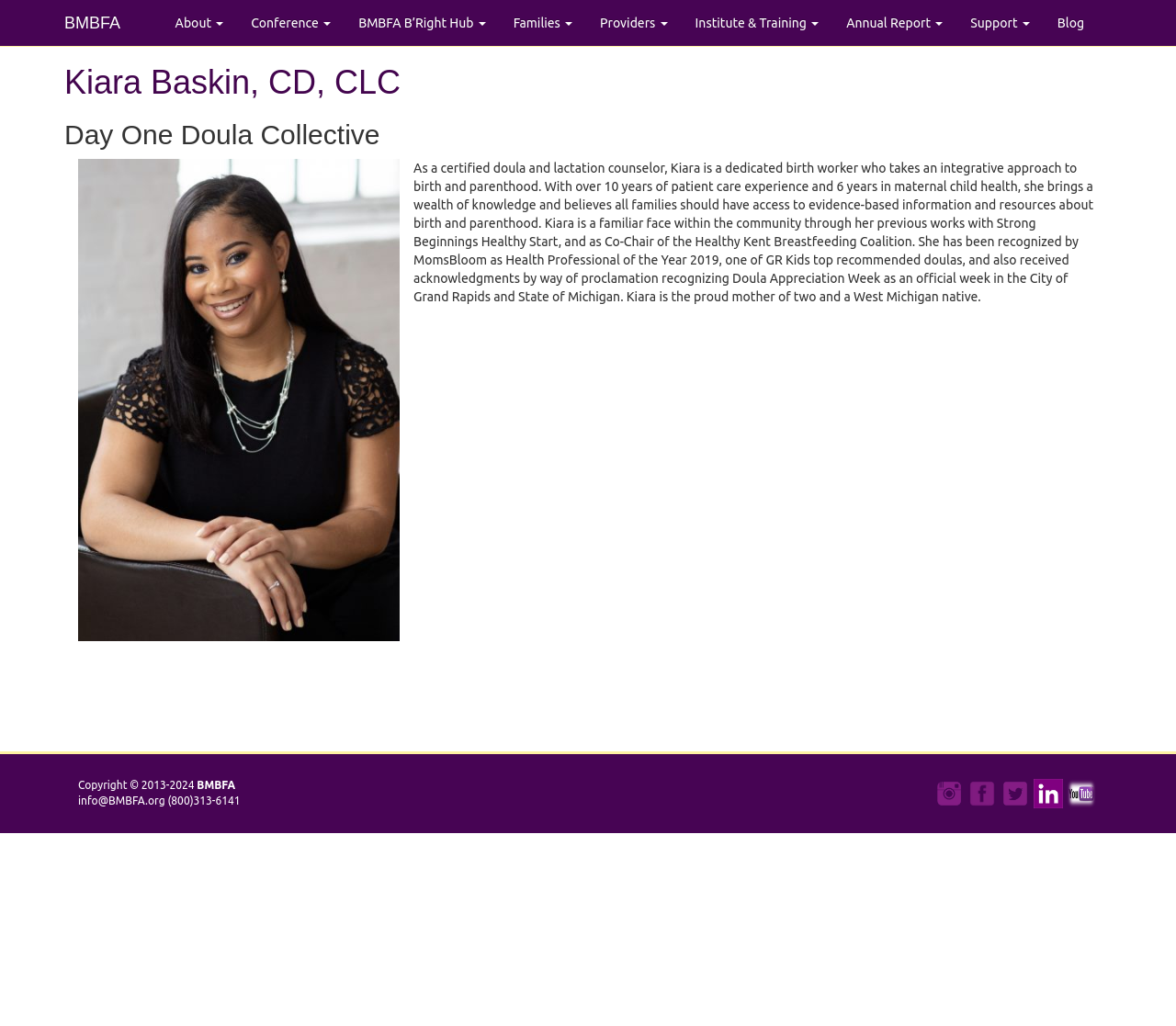Please determine the bounding box coordinates of the element's region to click for the following instruction: "Read Kiara Baskin's bio".

[0.352, 0.156, 0.93, 0.296]